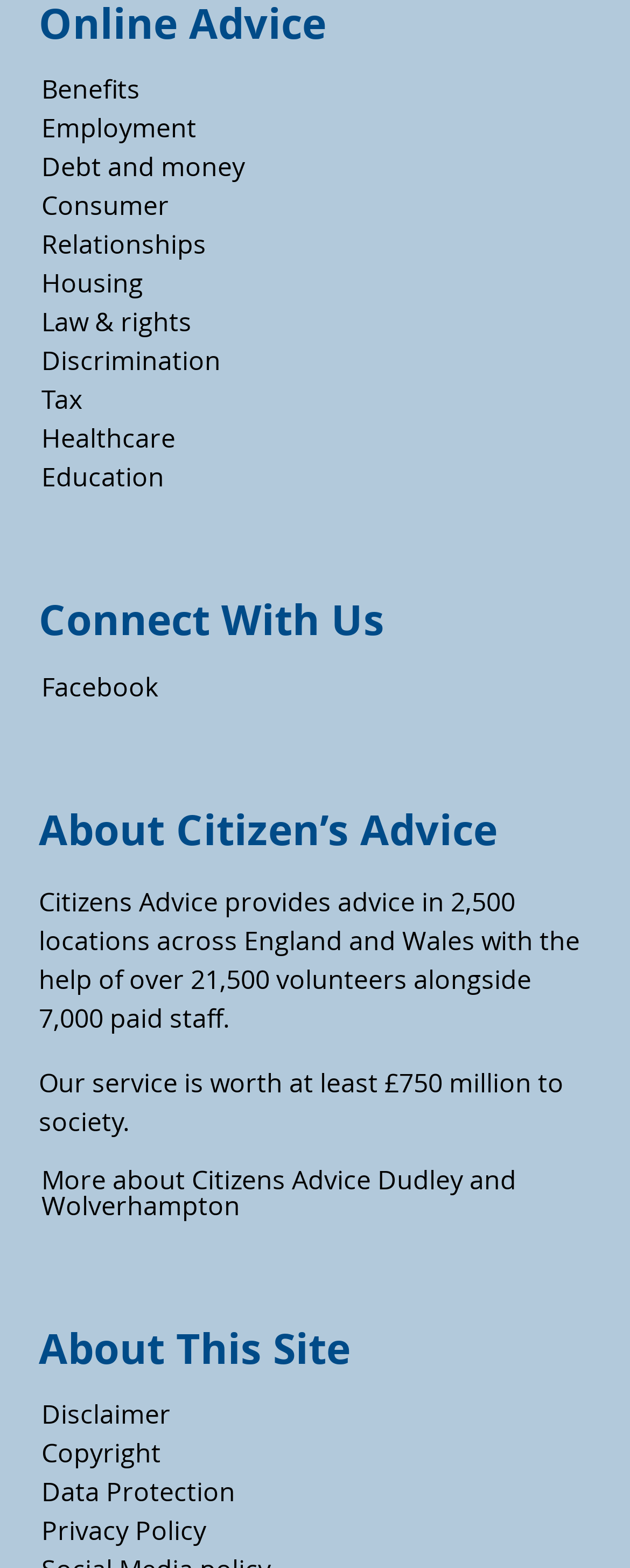Locate the UI element described by Data Protection in the provided webpage screenshot. Return the bounding box coordinates in the format (top-left x, top-left y, bottom-right x, bottom-right y), ensuring all values are between 0 and 1.

[0.066, 0.94, 0.373, 0.963]